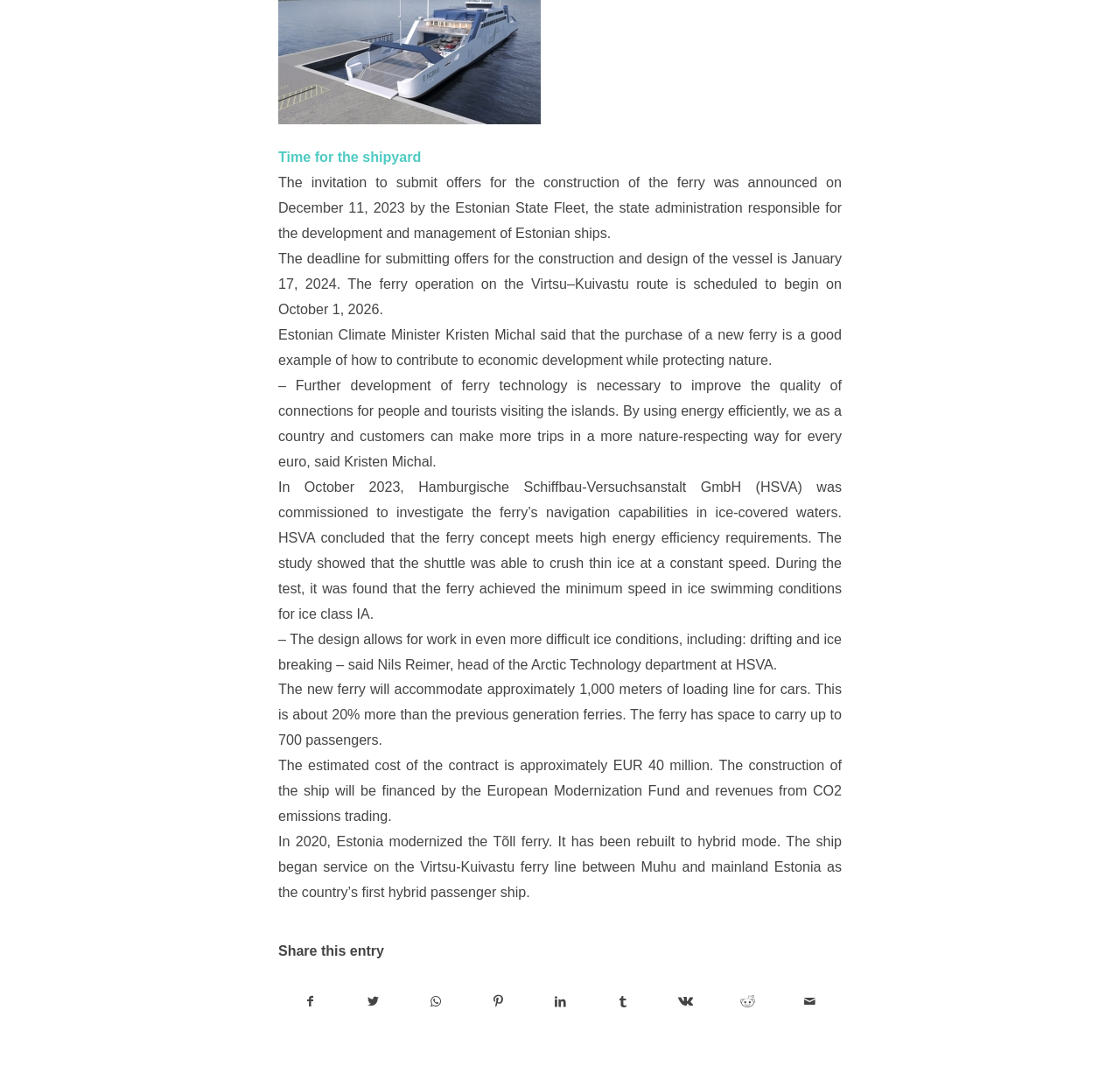What is the deadline for submitting offers for the construction and design of the vessel?
Please provide a detailed and comprehensive answer to the question.

I found the answer by reading the text in the webpage, specifically the sentence 'The deadline for submitting offers for the construction and design of the vessel is January 17, 2024.' which provides the exact date.